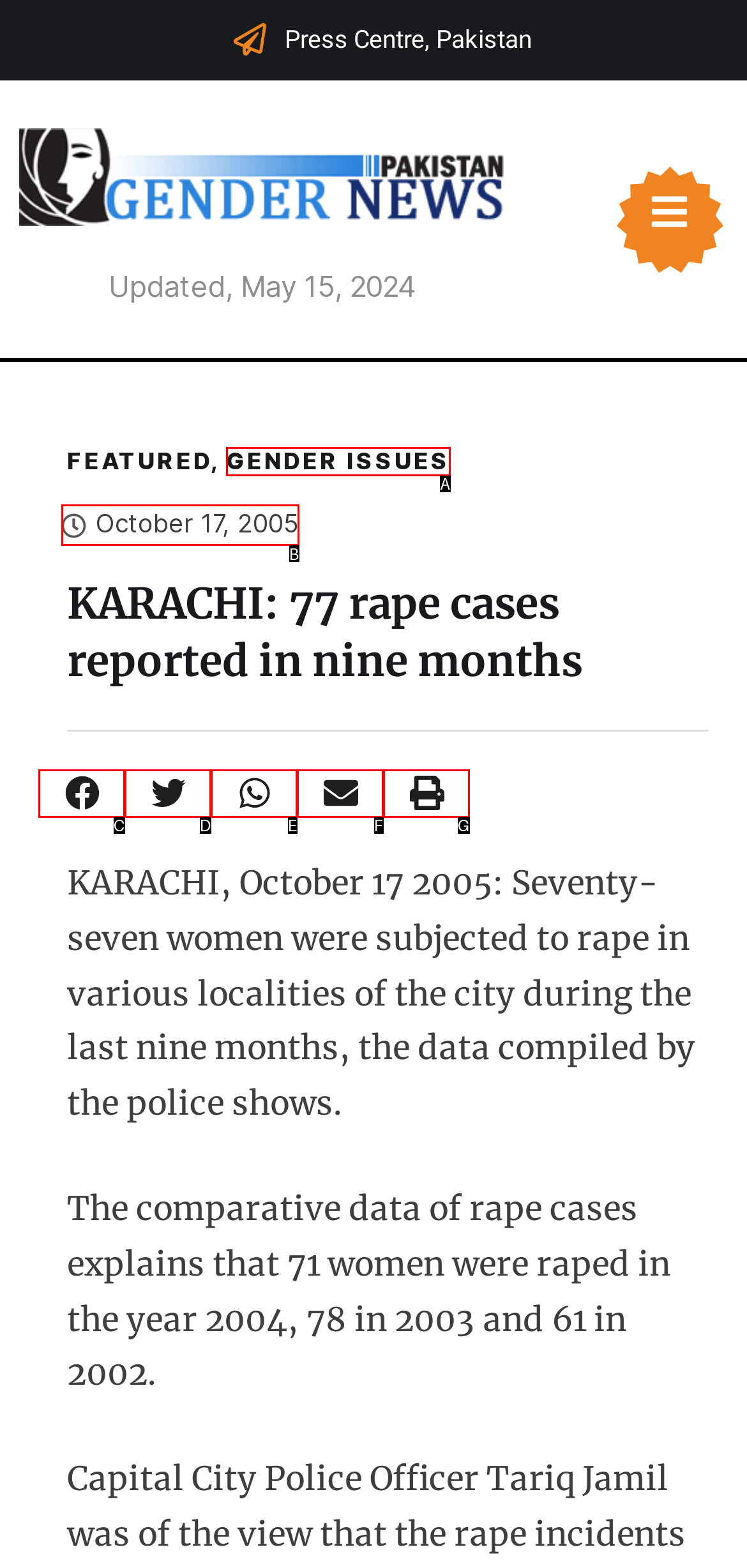Match the HTML element to the given description: Gender Issues
Indicate the option by its letter.

A